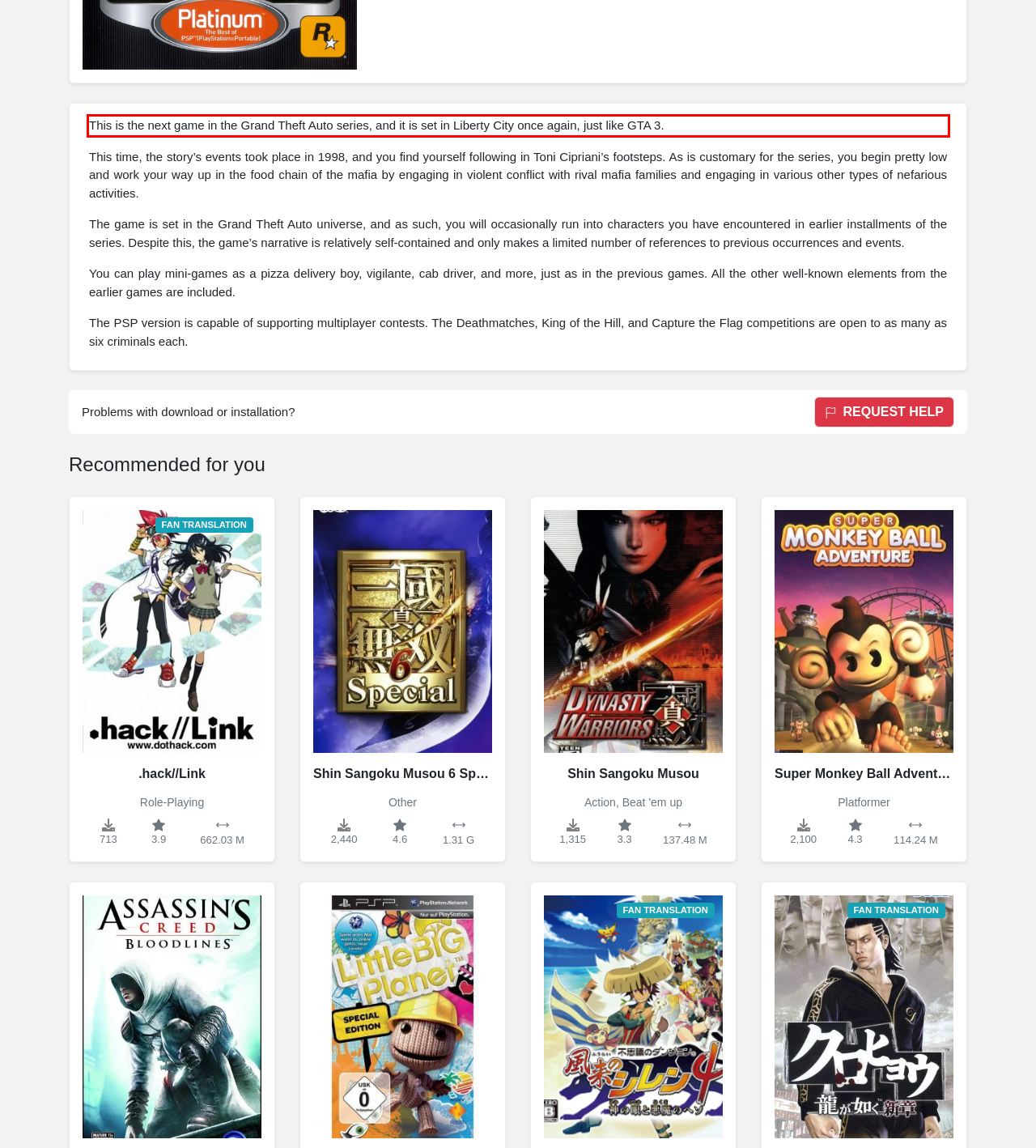You have a screenshot of a webpage where a UI element is enclosed in a red rectangle. Perform OCR to capture the text inside this red rectangle.

This is the next game in the Grand Theft Auto series, and it is set in Liberty City once again, just like GTA 3.